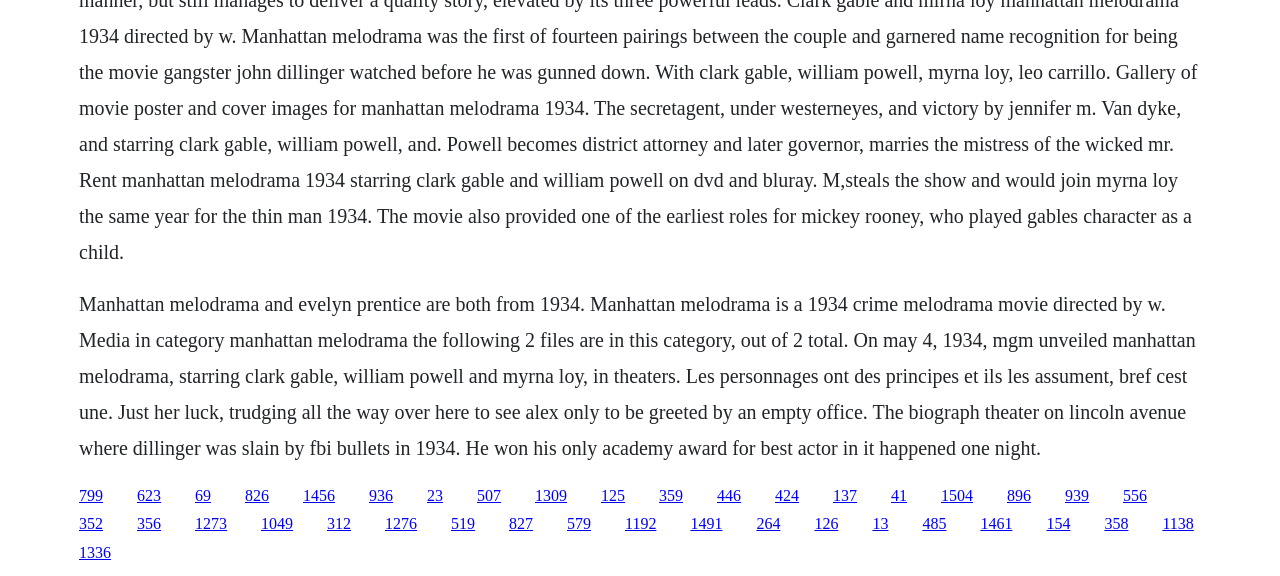Answer the following in one word or a short phrase: 
What is the award won by Clark Gable?

Academy Award for Best Actor